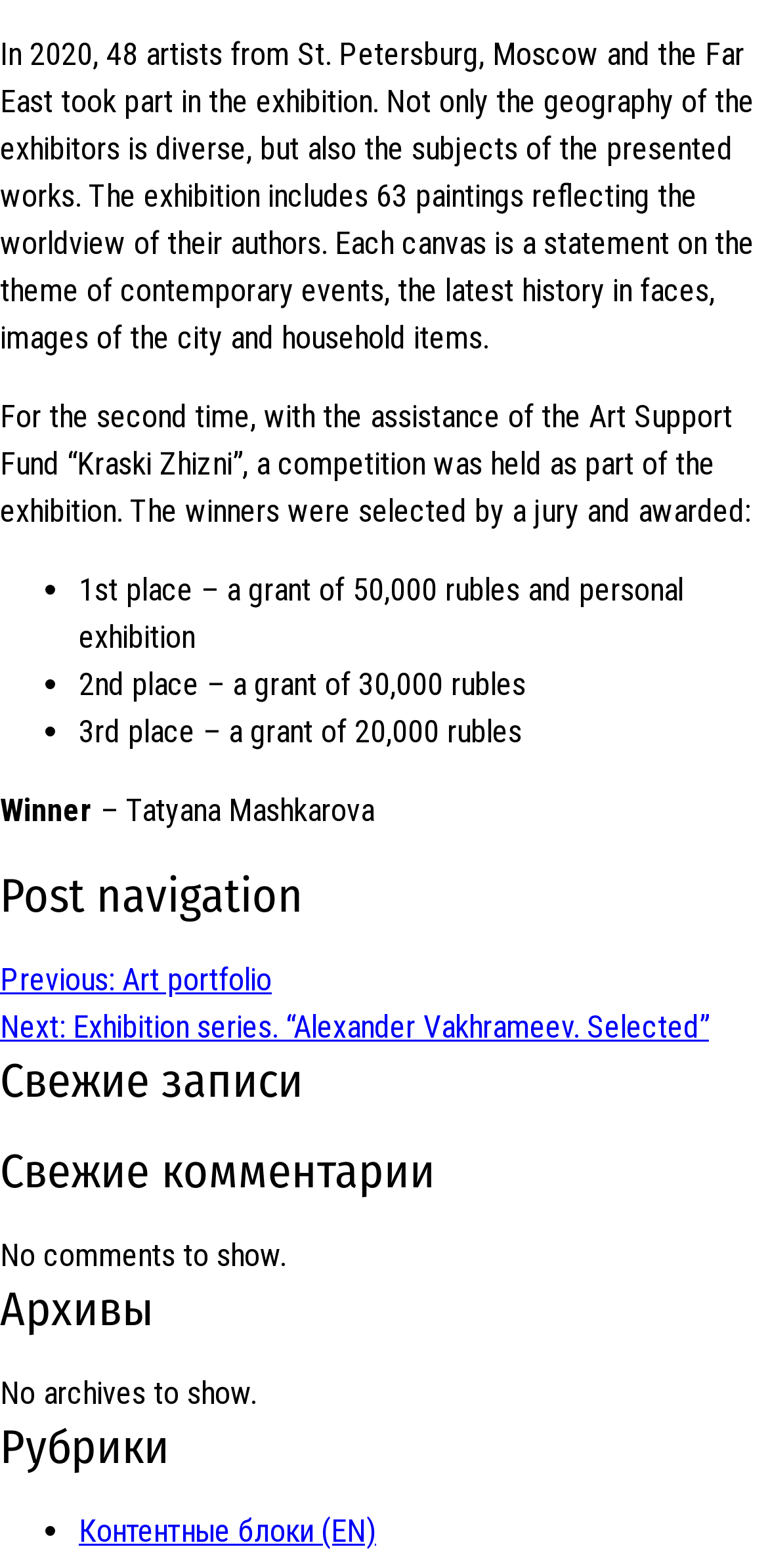Answer the question in one word or a short phrase:
What is the name of the winner of the 1st place?

Tatyana Mashkarova